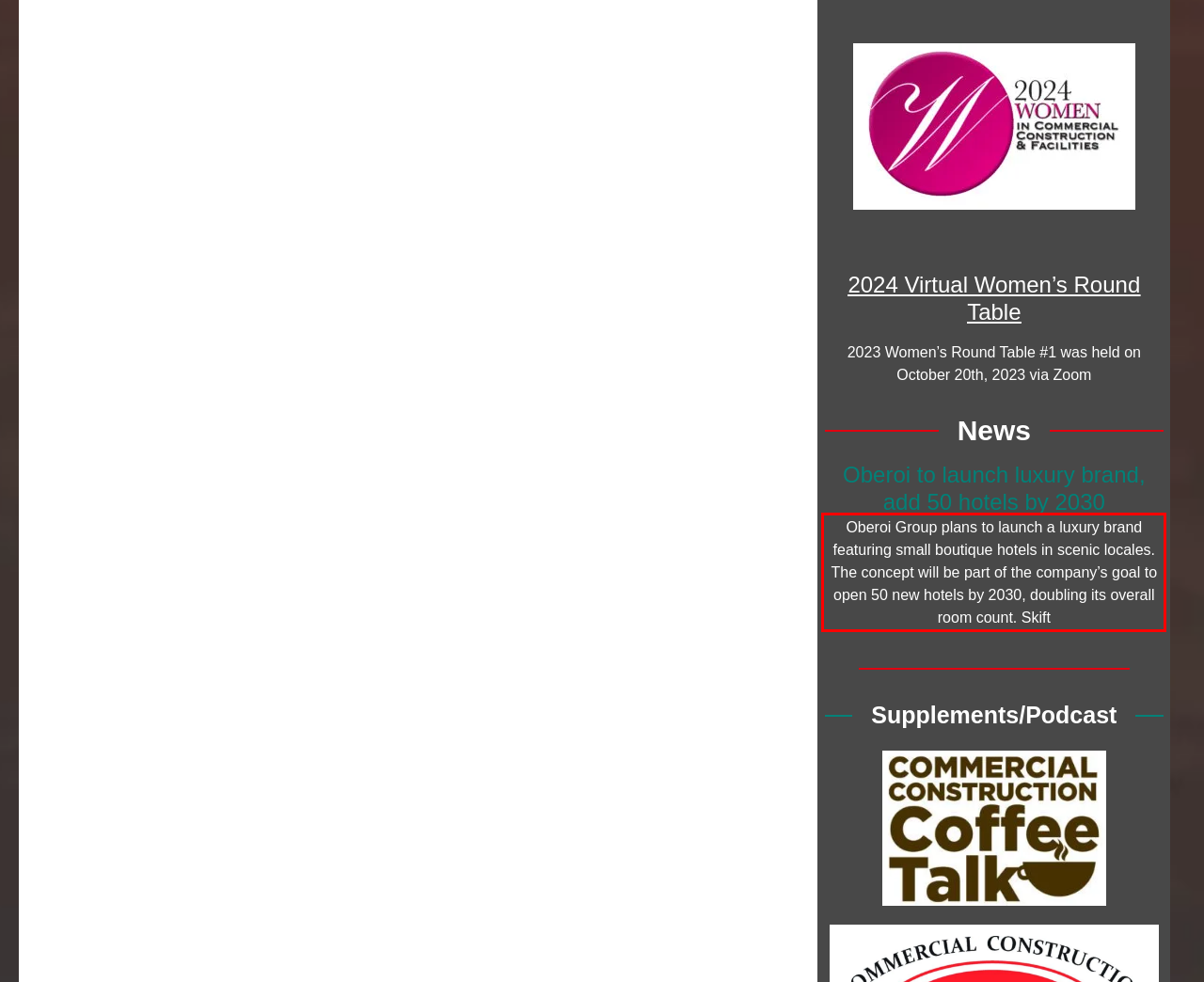You have a screenshot of a webpage where a UI element is enclosed in a red rectangle. Perform OCR to capture the text inside this red rectangle.

Oberoi Group plans to launch a luxury brand featuring small boutique hotels in scenic locales. The concept will be part of the company’s goal to open 50 new hotels by 2030, doubling its overall room count. Skift